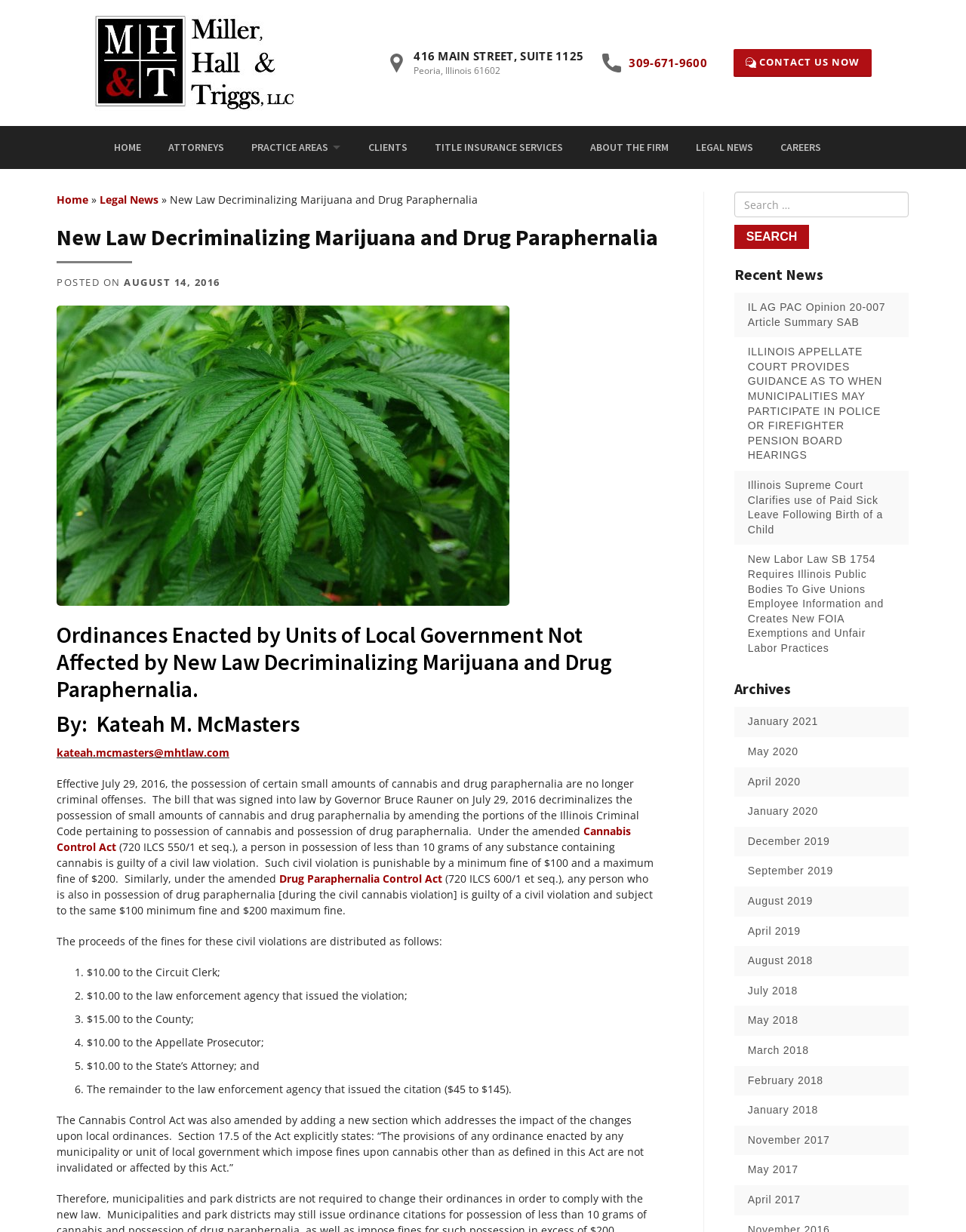What is the name of the author of the article?
Answer with a single word or phrase, using the screenshot for reference.

Kateah M. McMasters